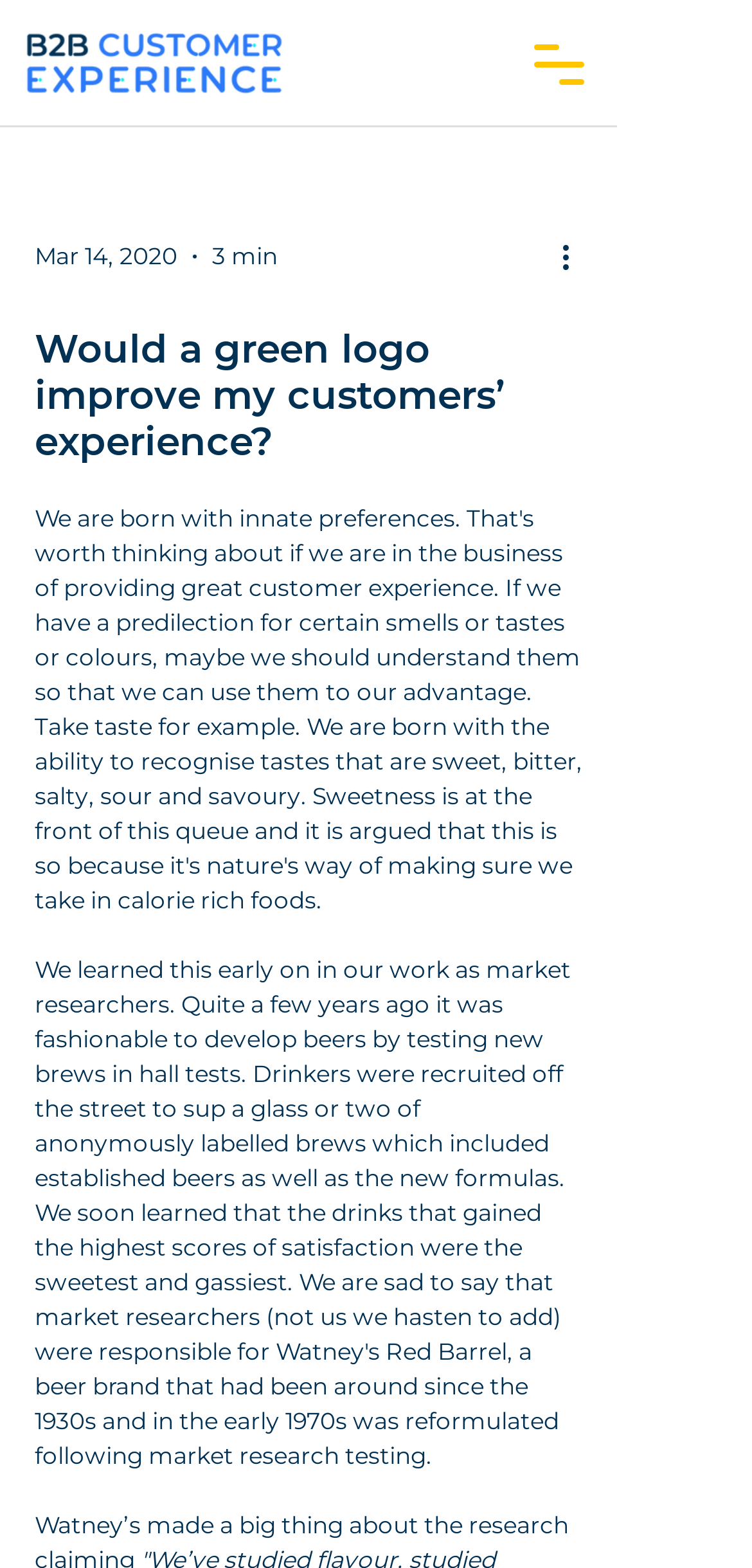Determine the bounding box for the HTML element described here: "aria-label="Open navigation menu"". The coordinates should be given as [left, top, right, bottom] with each number being a float between 0 and 1.

[0.692, 0.016, 0.795, 0.065]